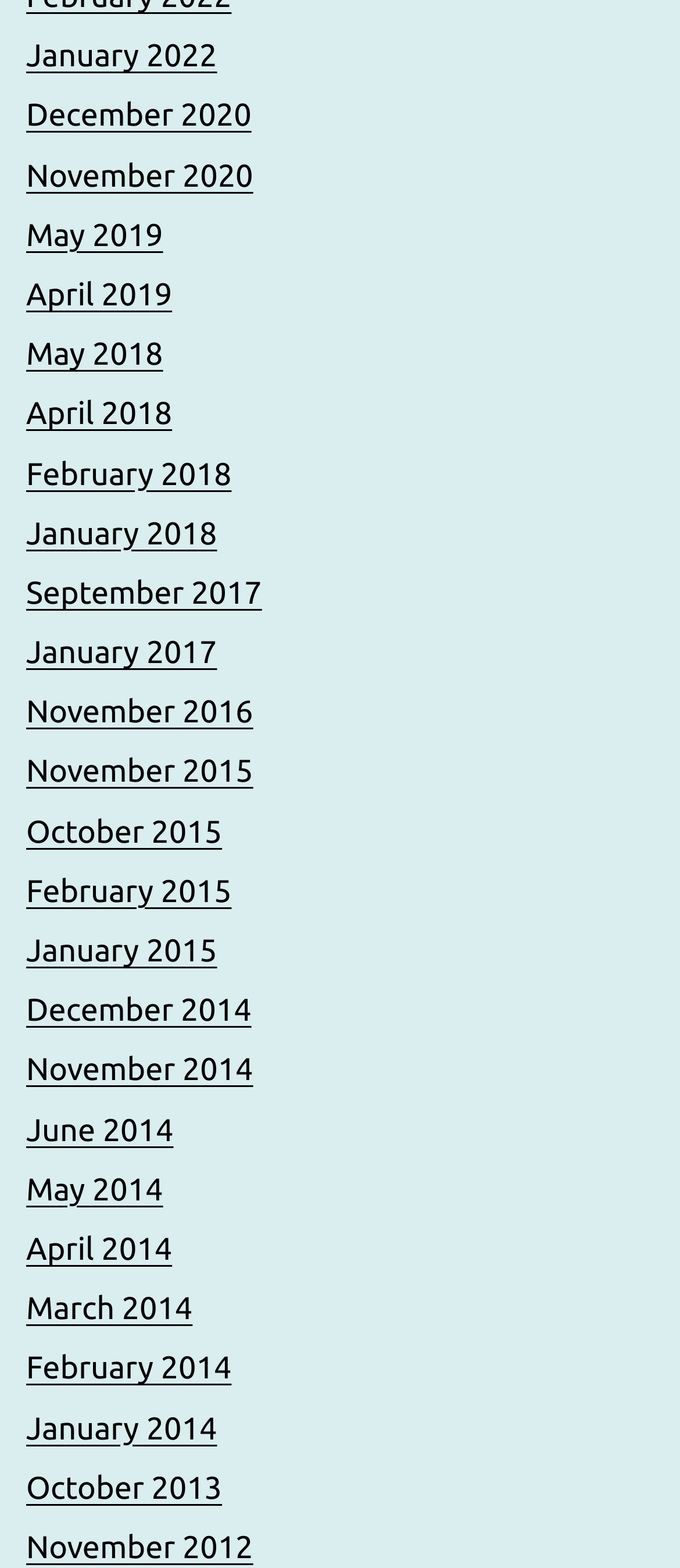Given the content of the image, can you provide a detailed answer to the question?
What is the time period covered by the links?

By examining the list of links, I found that they cover a time period from November 2012 to January 2022, spanning approximately 10 years.